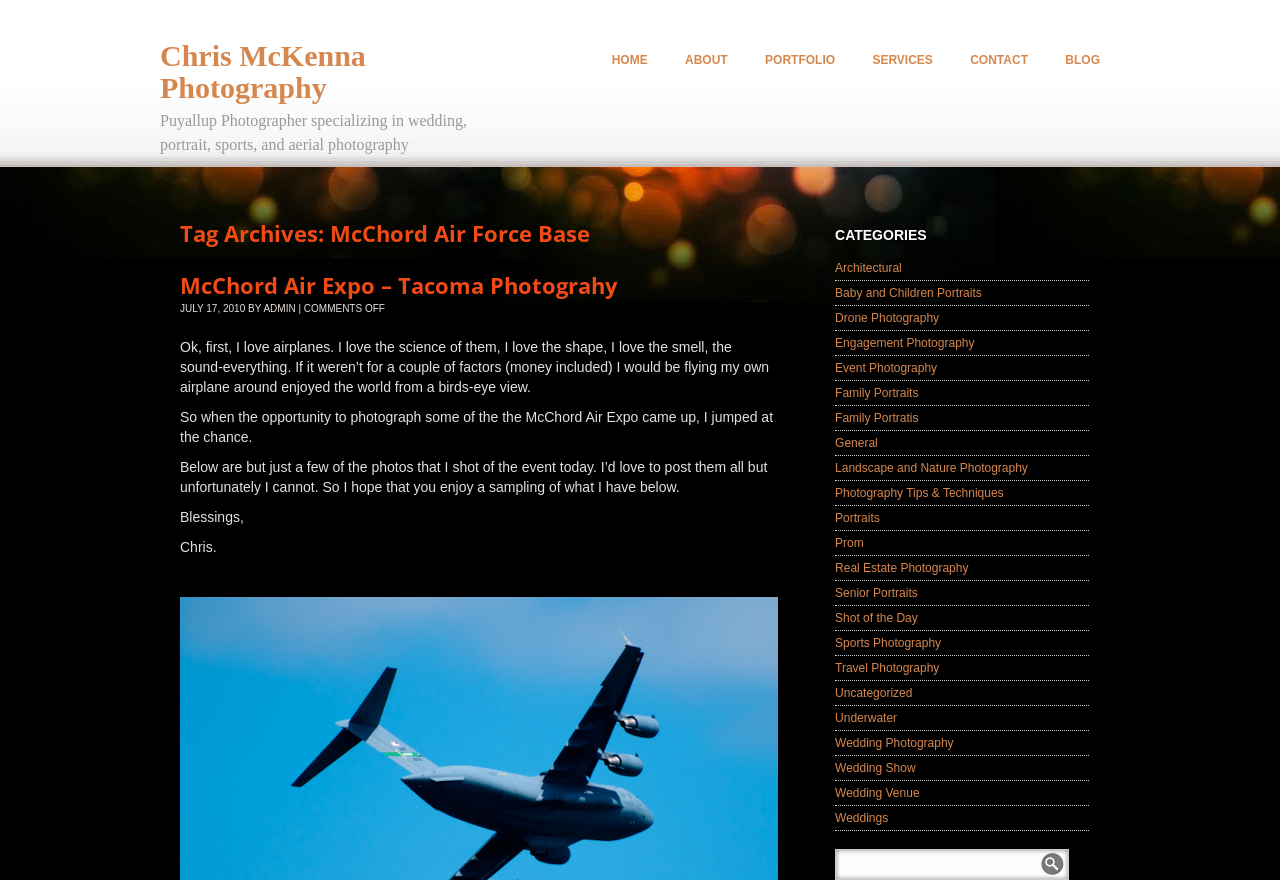Find the bounding box coordinates corresponding to the UI element with the description: "Portfolio+". The coordinates should be formatted as [left, top, right, bottom], with values as floats between 0 and 1.

[0.584, 0.05, 0.666, 0.086]